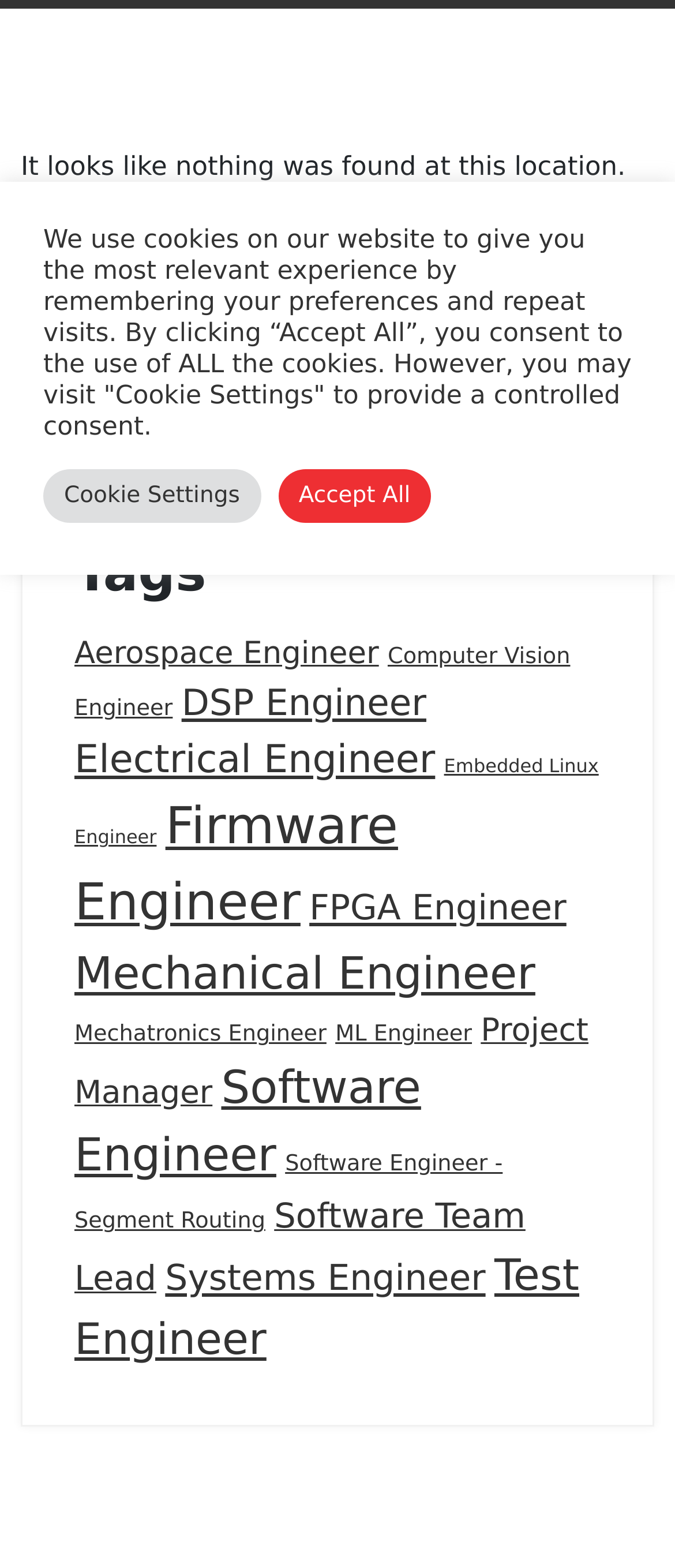Using the given element description, provide the bounding box coordinates (top-left x, top-left y, bottom-right x, bottom-right y) for the corresponding UI element in the screenshot: Software Team Lead

[0.11, 0.763, 0.778, 0.828]